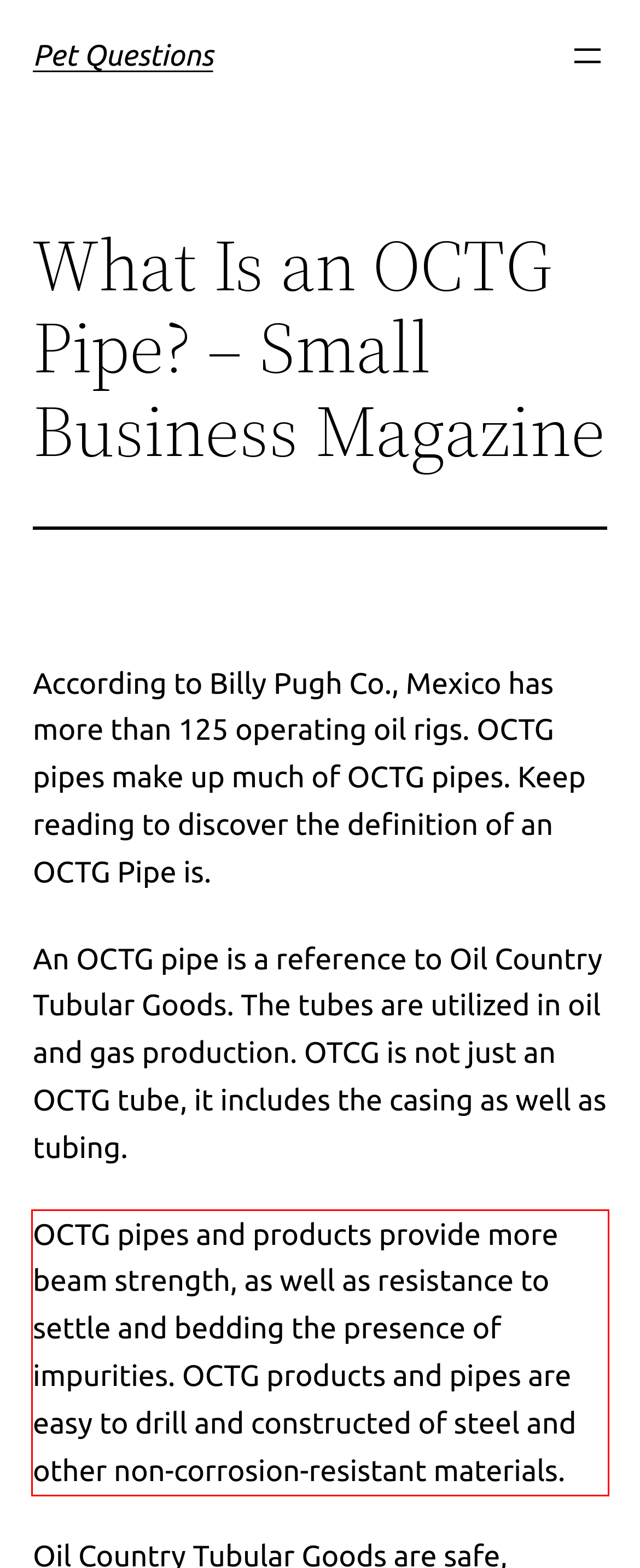Given a webpage screenshot, locate the red bounding box and extract the text content found inside it.

OCTG pipes and products provide more beam strength, as well as resistance to settle and bedding the presence of impurities. OCTG products and pipes are easy to drill and constructed of steel and other non-corrosion-resistant materials.